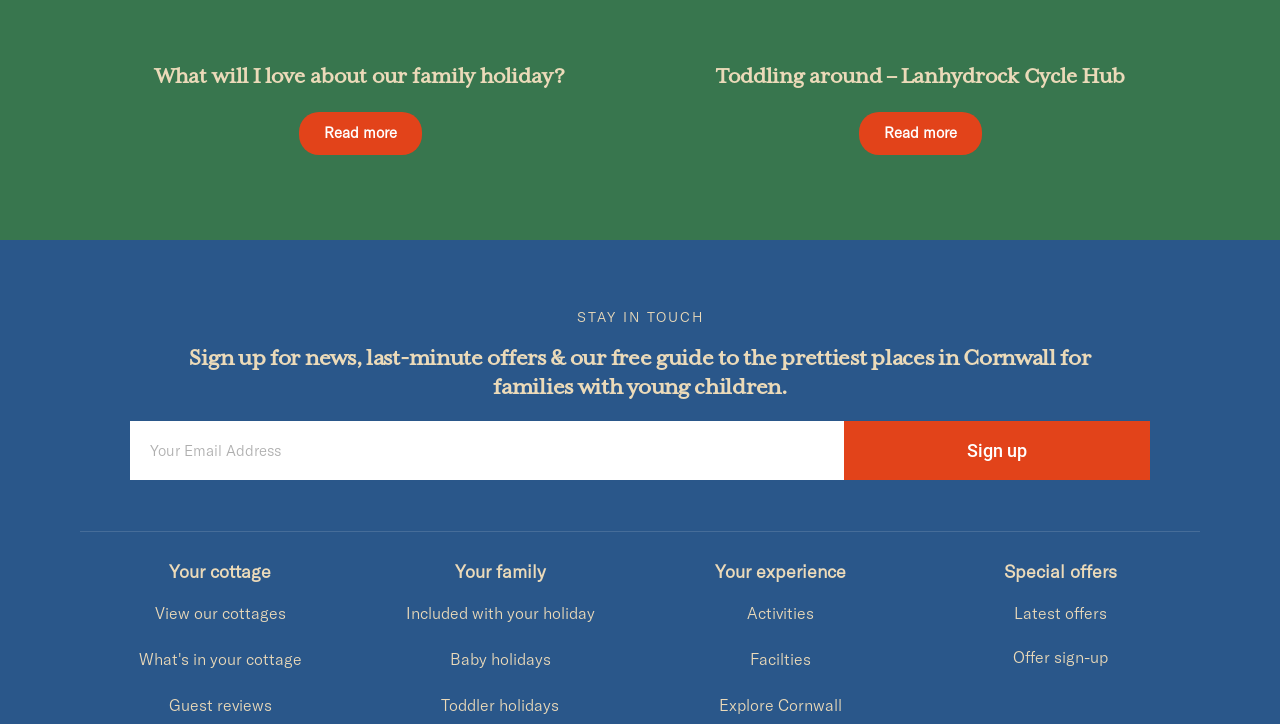Locate the bounding box coordinates of the element that should be clicked to execute the following instruction: "Explore Cornwall".

[0.508, 0.958, 0.711, 0.991]